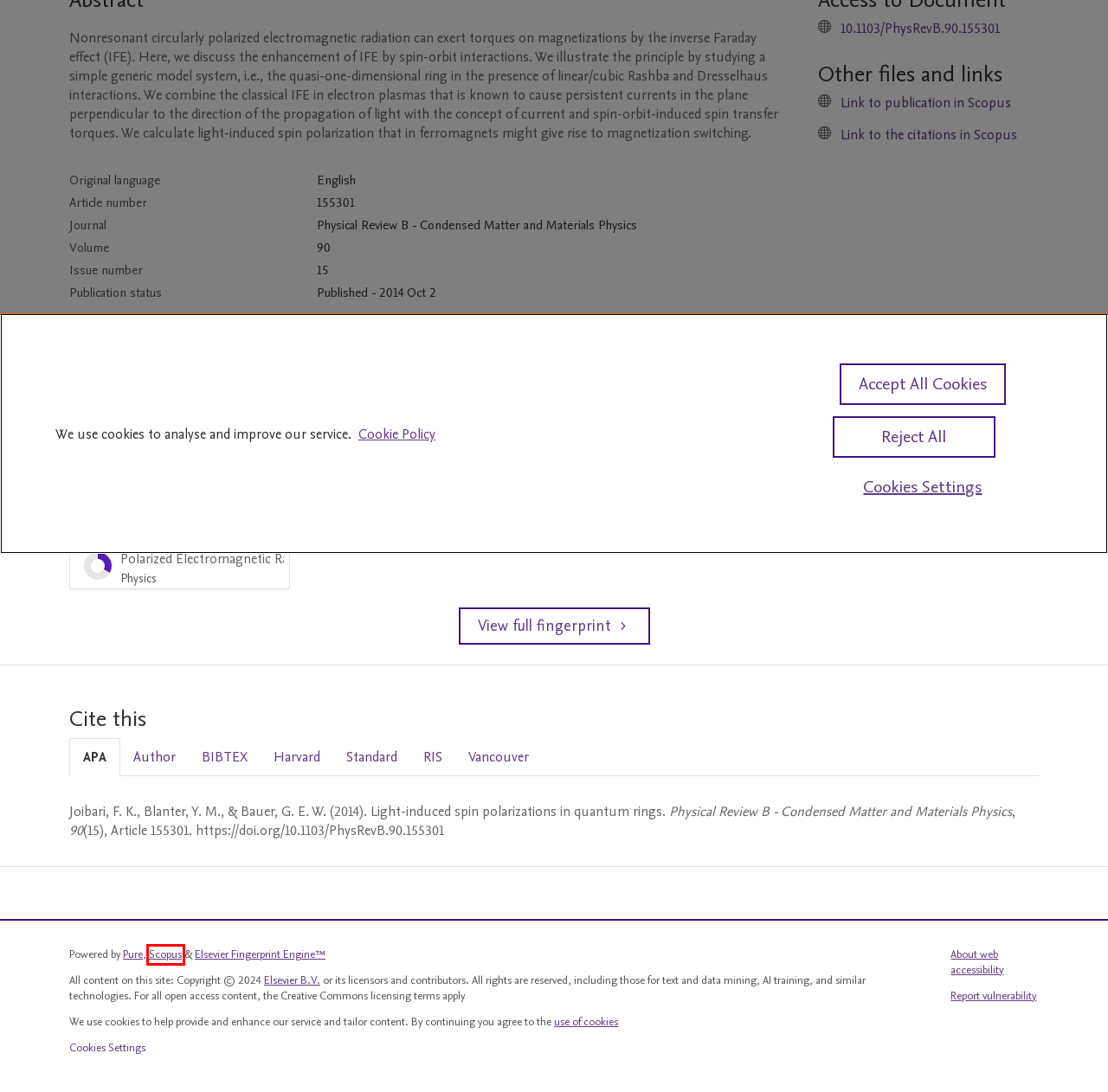Given a screenshot of a webpage with a red bounding box highlighting a UI element, choose the description that best corresponds to the new webpage after clicking the element within the red bounding box. Here are your options:
A. Scopus preview - 
Scopus - Document details - Light-induced spin polarizations in quantum rings
B. Phys. Rev. B 90, 155301 (2014)  -  Light-induced spin polarizations in quantum rings
C. Scopus preview - 
Scopus - 25 documents that cite: Light-induced spin polarizations in quantum rings
D. Advanced Institute for Materials Research (AIMR)
     — Tohoku University
E. Altmetric – Light-induced spin polarizations in quantum rings
F. Elsevier | 信息分析业务
G. Pure | The world’s leading RIMS or CRIS | Elsevier
H. Scopus preview -  
Scopus - Welcome to Scopus

H